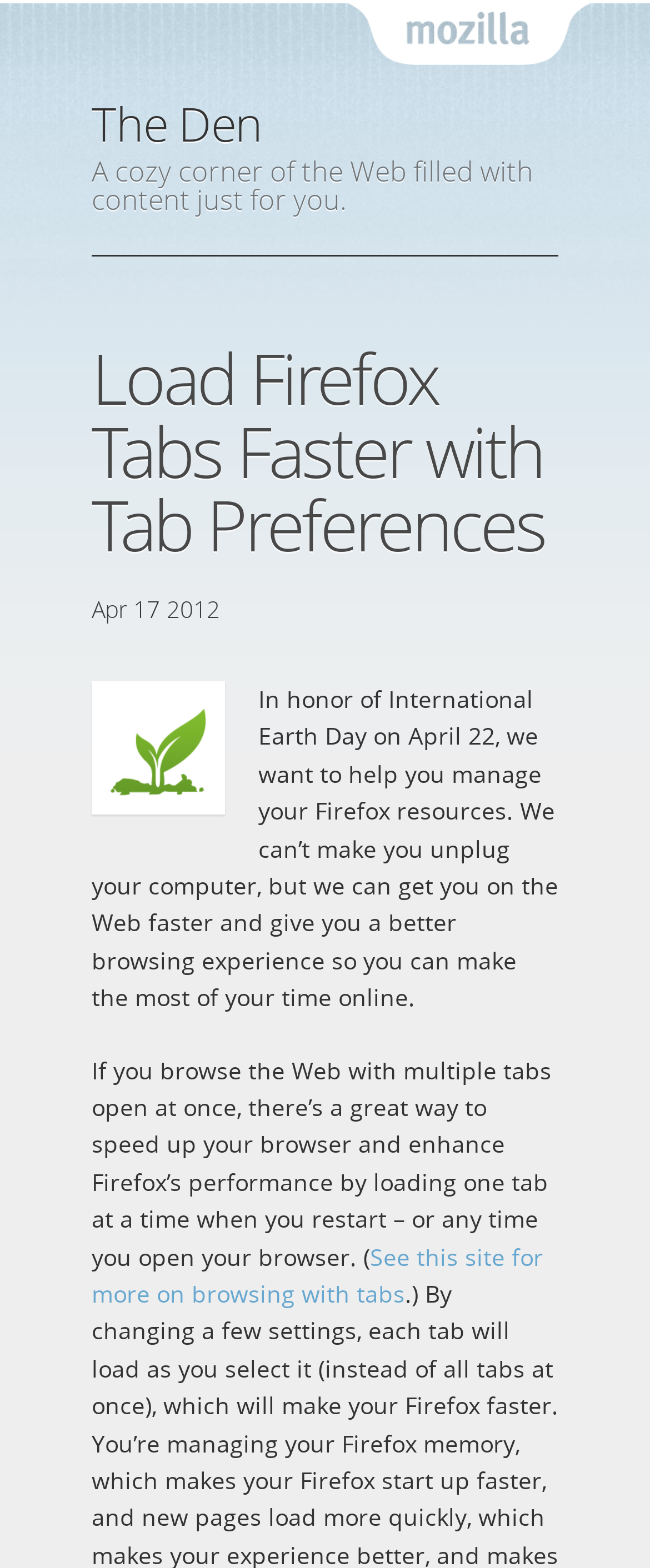Respond to the question below with a single word or phrase: What is the name of the website section?

The Den